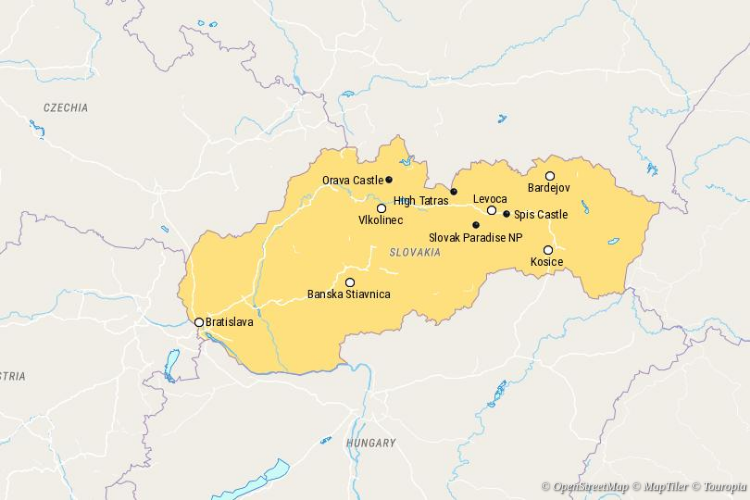Describe all the important aspects and details of the image.

This map showcases the best places to visit in Slovakia, highlighting key locations of historical and natural significance. It prominently features the regions of Orava Castle, High Tatras, and Slovak Paradise National Park, among others. Cities like Bratislava and Banska Stiavnica are marked, providing visual guidance for travelers looking to explore Slovakia's rich cultural heritage and stunning landscapes. The map is styled with a yellow overlay, enhancing the clarity of major attractions and offering a scenic overview of this Central European destination.